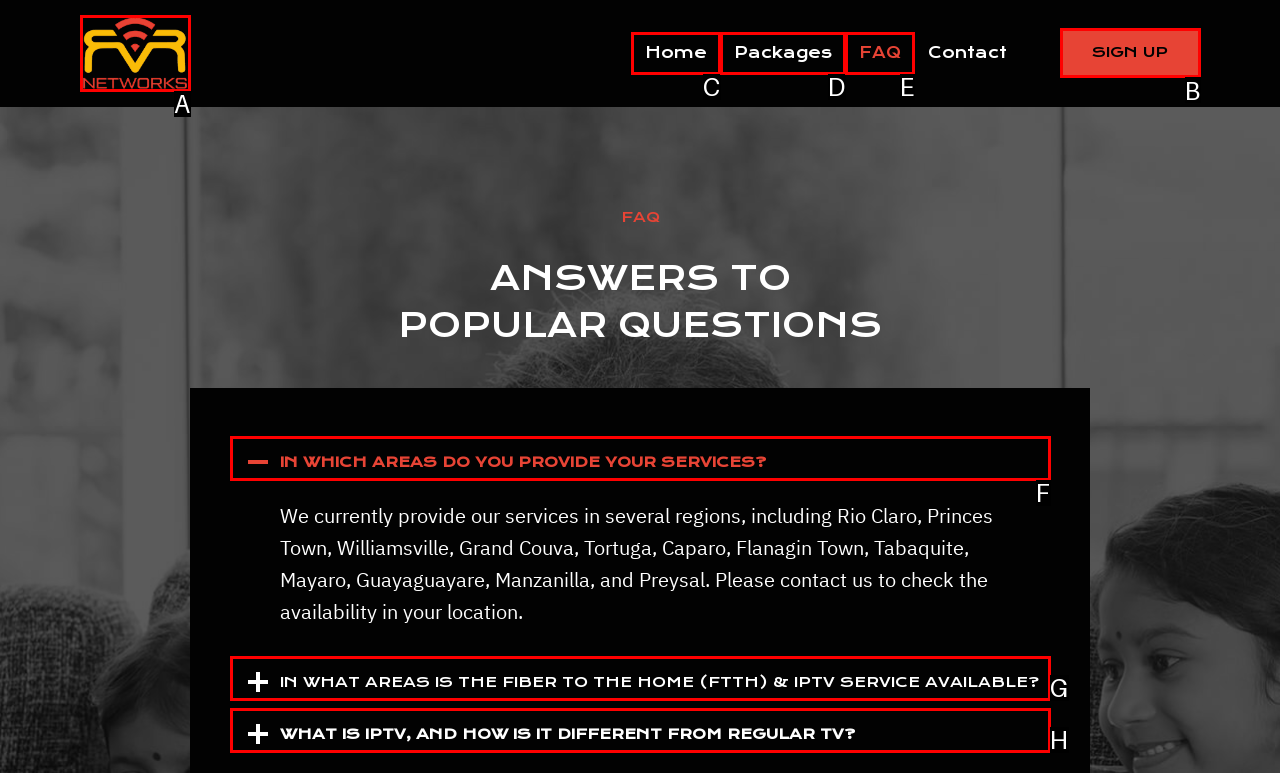From the given choices, identify the element that matches: Sign Up
Answer with the letter of the selected option.

B